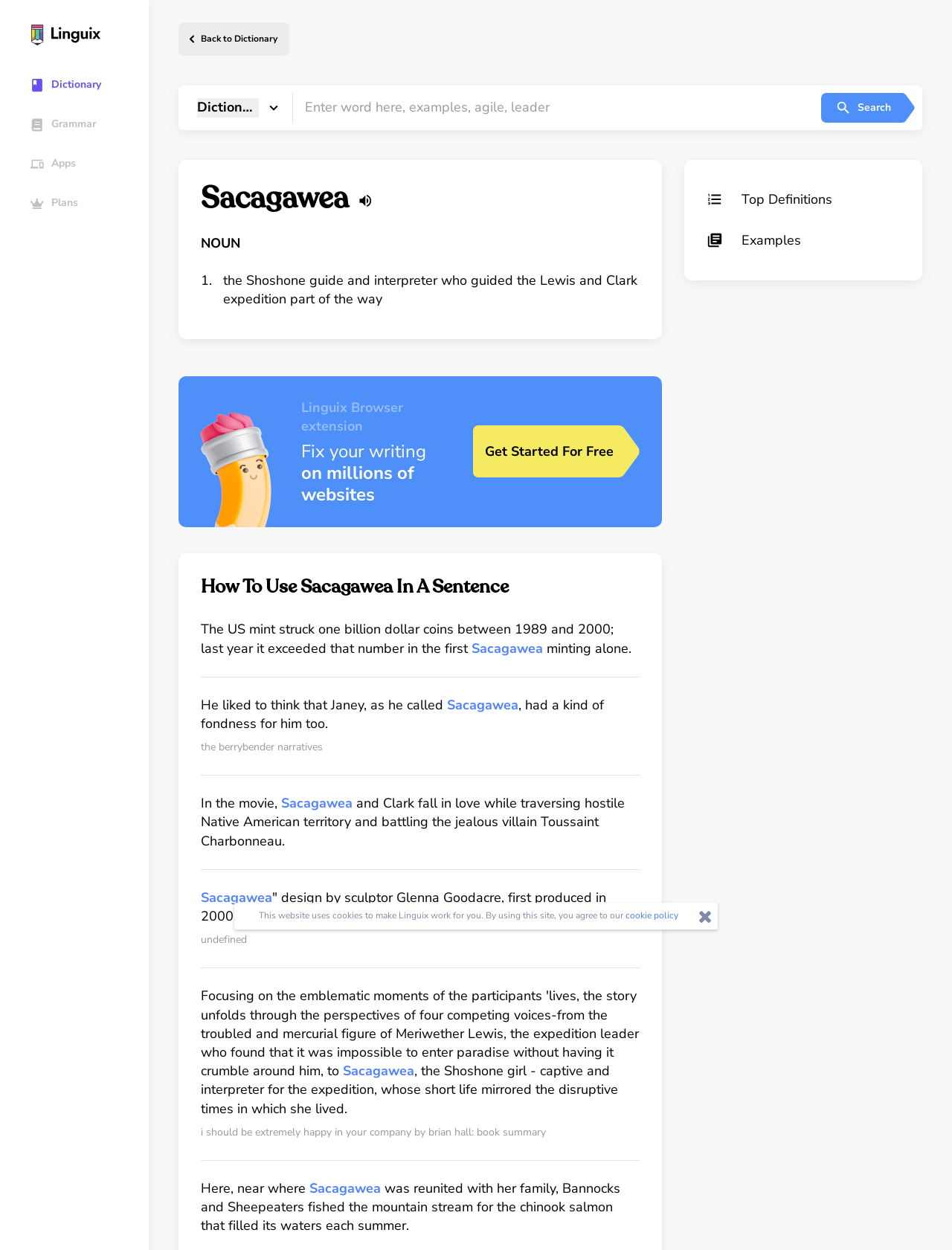Identify the bounding box coordinates of the clickable region necessary to fulfill the following instruction: "Get started with Linguix for free". The bounding box coordinates should be four float numbers between 0 and 1, i.e., [left, top, right, bottom].

[0.497, 0.341, 0.649, 0.382]